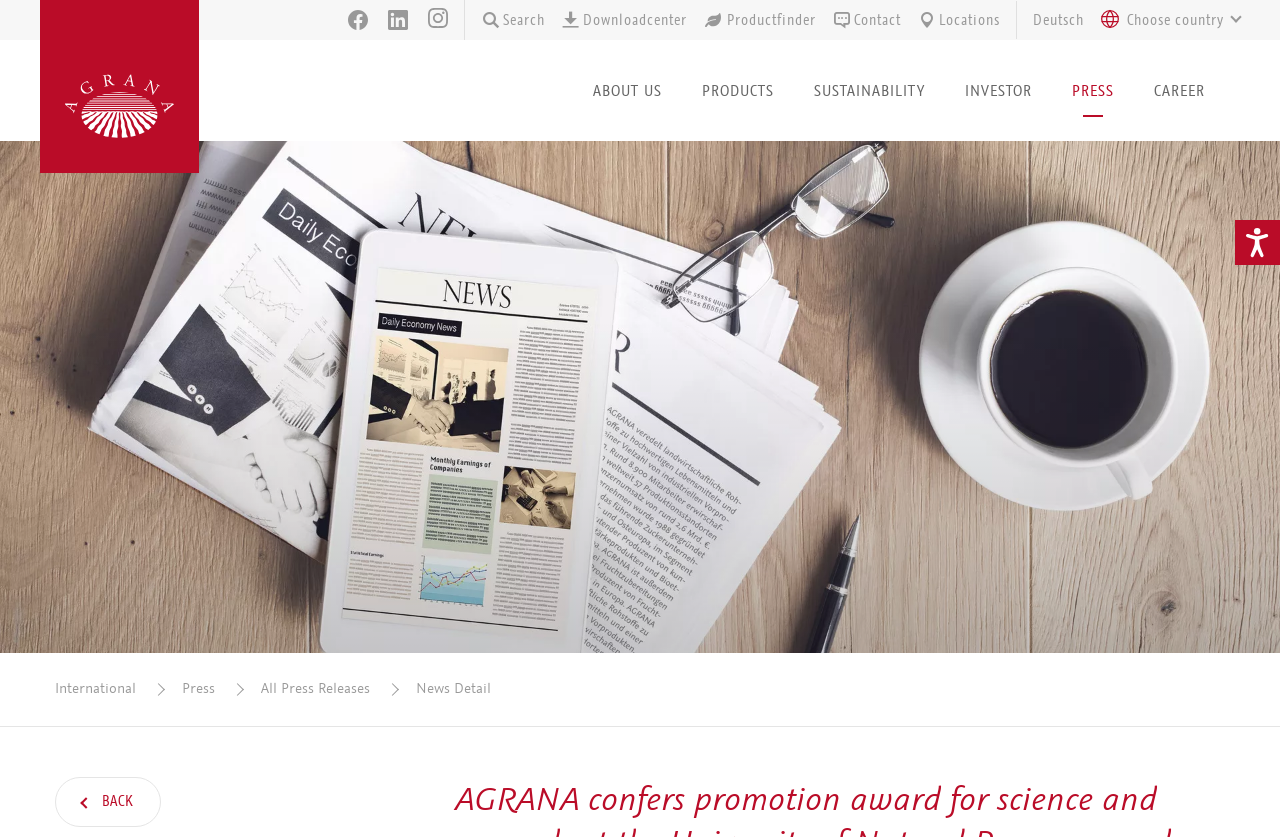Please locate the bounding box coordinates of the element that needs to be clicked to achieve the following instruction: "Go to ABOUT US". The coordinates should be four float numbers between 0 and 1, i.e., [left, top, right, bottom].

[0.463, 0.048, 0.517, 0.169]